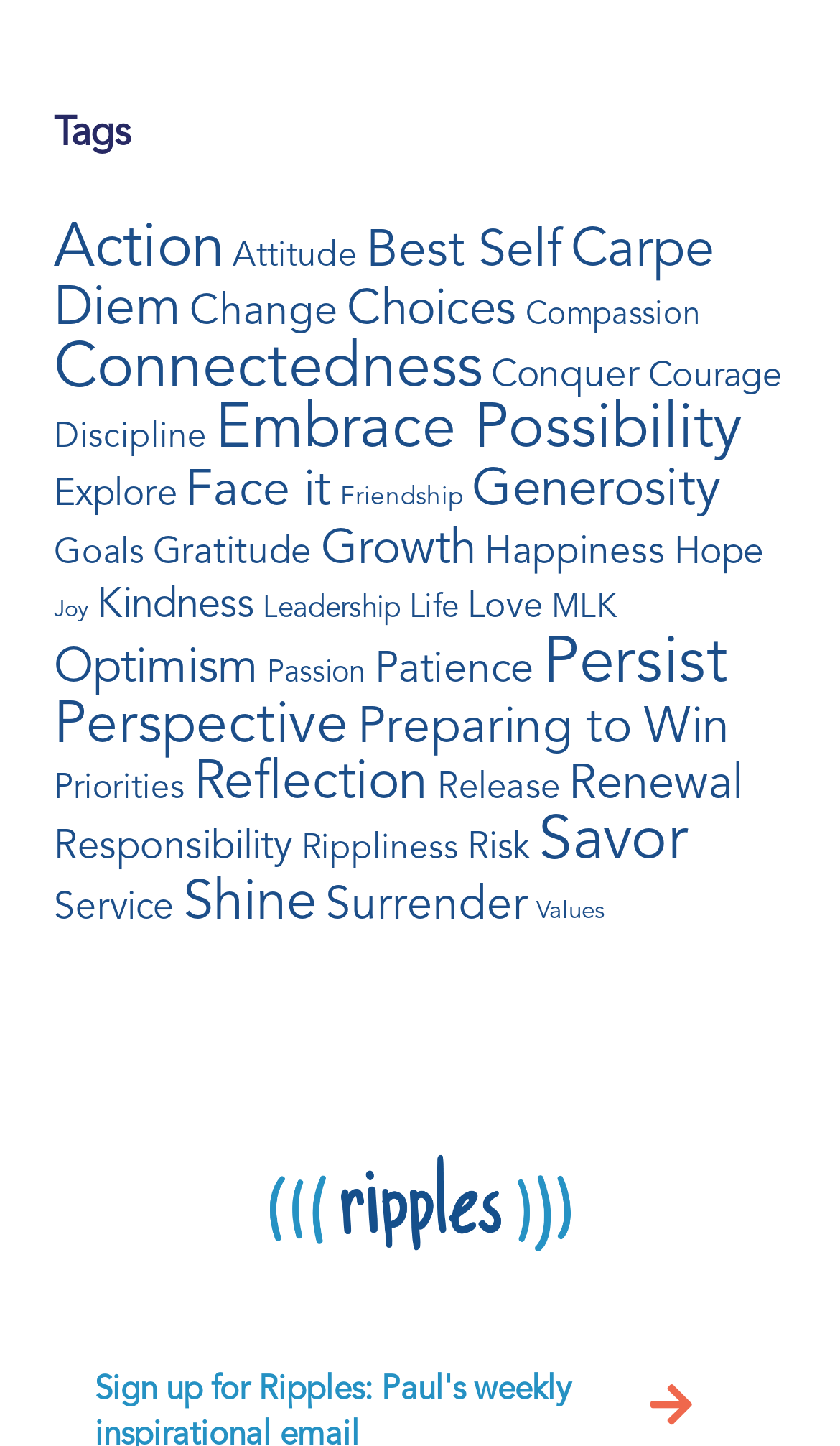How many items are under the 'Connectedness' tag?
From the details in the image, answer the question comprehensively.

The number of items under the 'Connectedness' tag is 173 because the link element with OCR text 'Connectedness (173 items)' has a bounding box coordinate of [0.064, 0.229, 0.574, 0.279] and the number of items is explicitly stated in the OCR text.